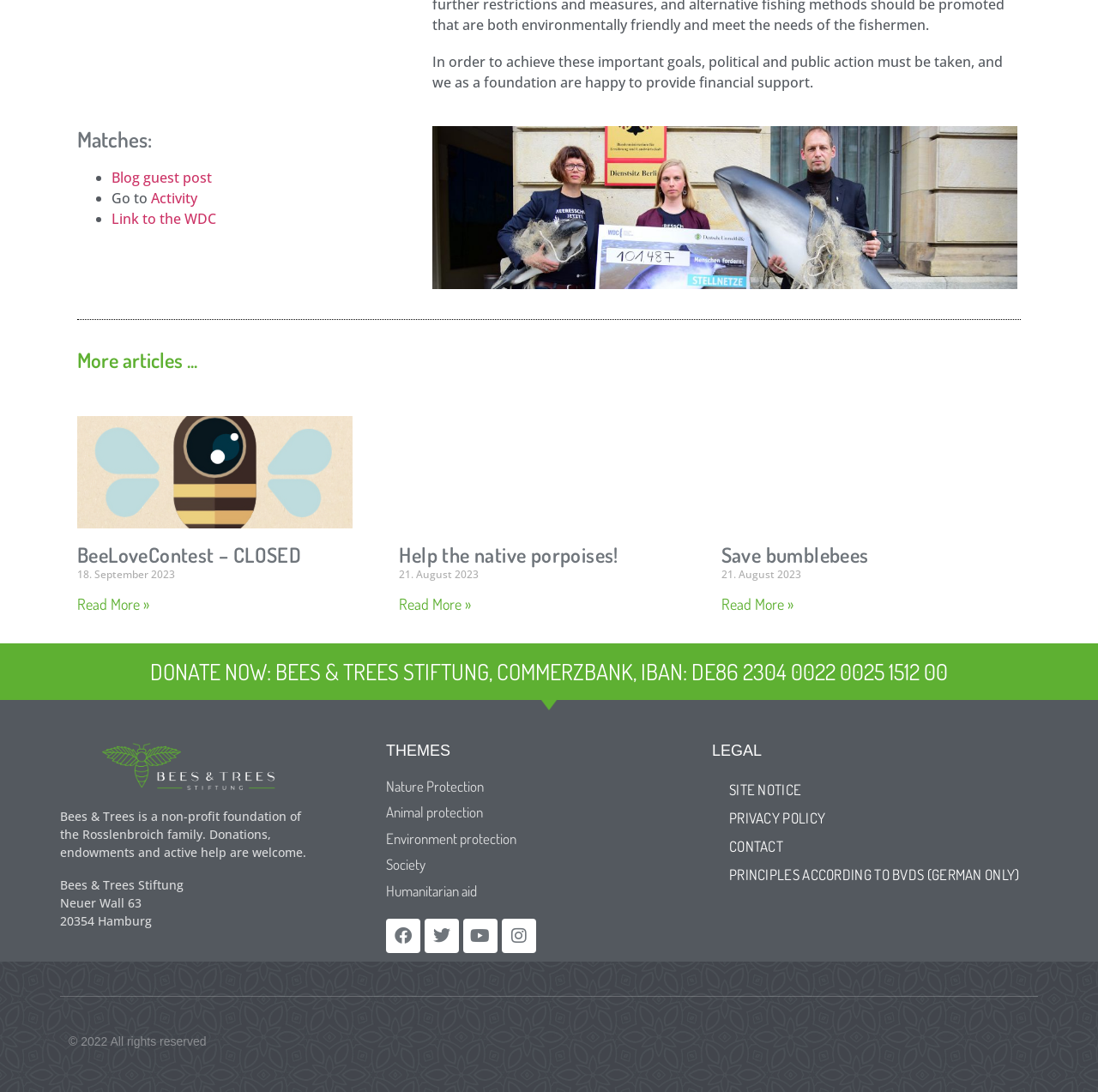Bounding box coordinates are to be given in the format (top-left x, top-left y, bottom-right x, bottom-right y). All values must be floating point numbers between 0 and 1. Provide the bounding box coordinate for the UI element described as: SITE NOTICE

[0.648, 0.71, 0.945, 0.736]